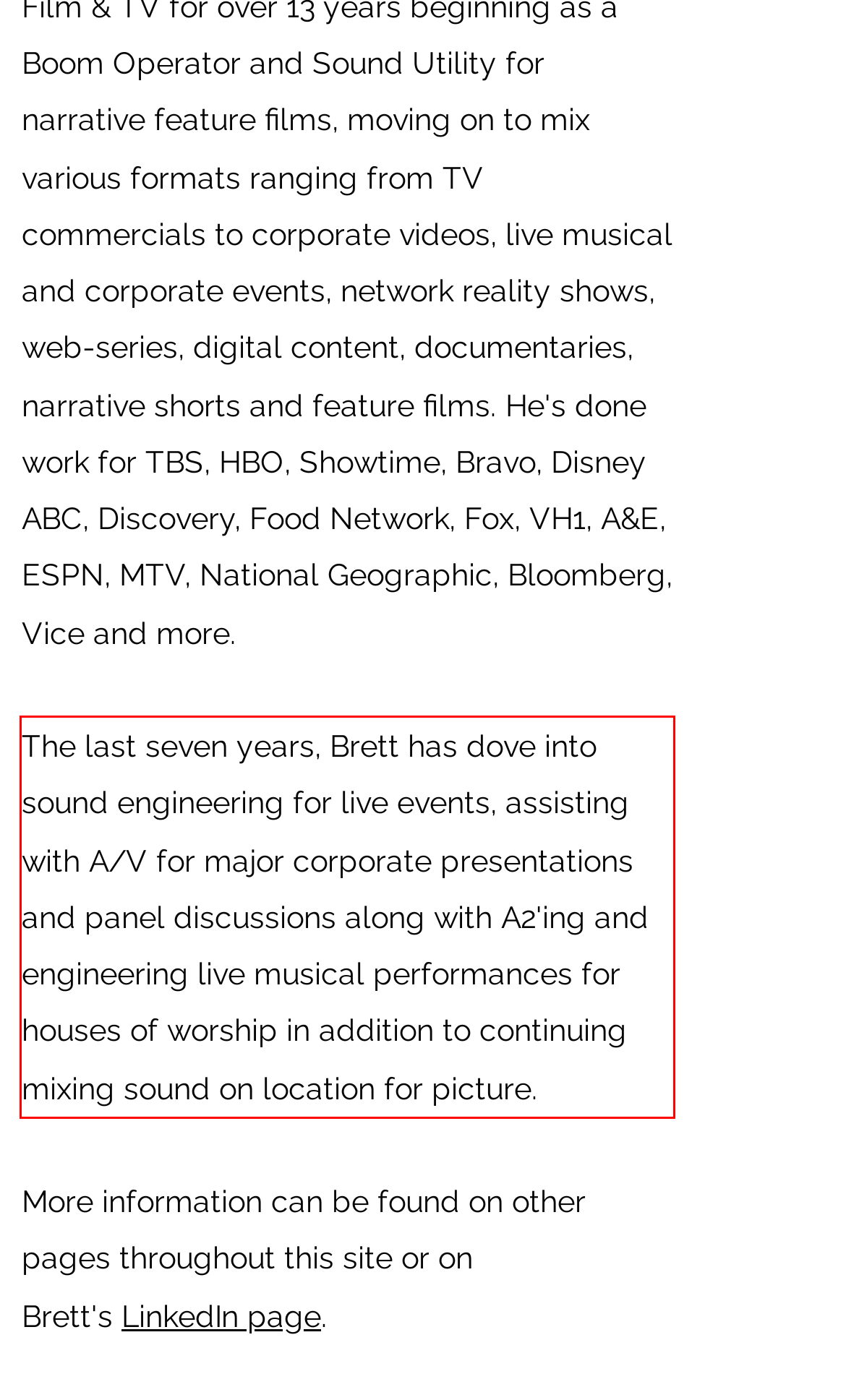Using the webpage screenshot, recognize and capture the text within the red bounding box.

The last seven years, Brett has dove into sound engineering for live events, assisting with A/V for major corporate presentations and panel discussions along with A2'ing and engineering live musical performances for houses of worship in addition to continuing mixing sound on location for picture.